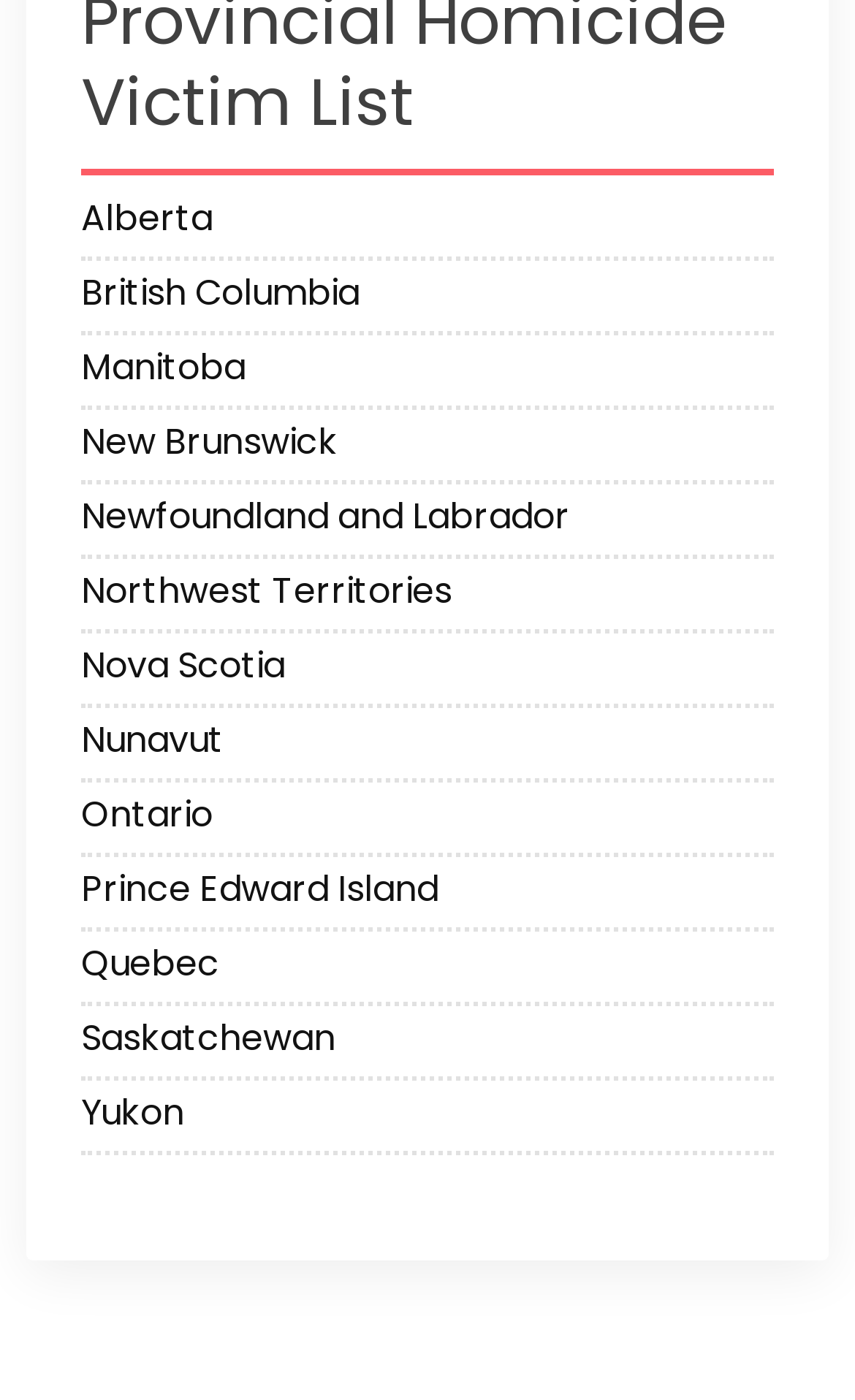Find the bounding box coordinates of the element you need to click on to perform this action: 'Visit British Columbia'. The coordinates should be represented by four float values between 0 and 1, in the format [left, top, right, bottom].

[0.095, 0.191, 0.905, 0.236]